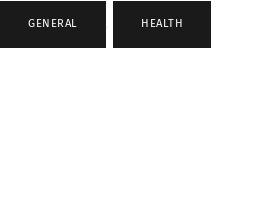Please provide a detailed answer to the question below based on the screenshot: 
What is the purpose of the links?

The two links present may lead to additional informative content, supporting readers in their journey towards clearer skin while promoting a holistic view of wellness.